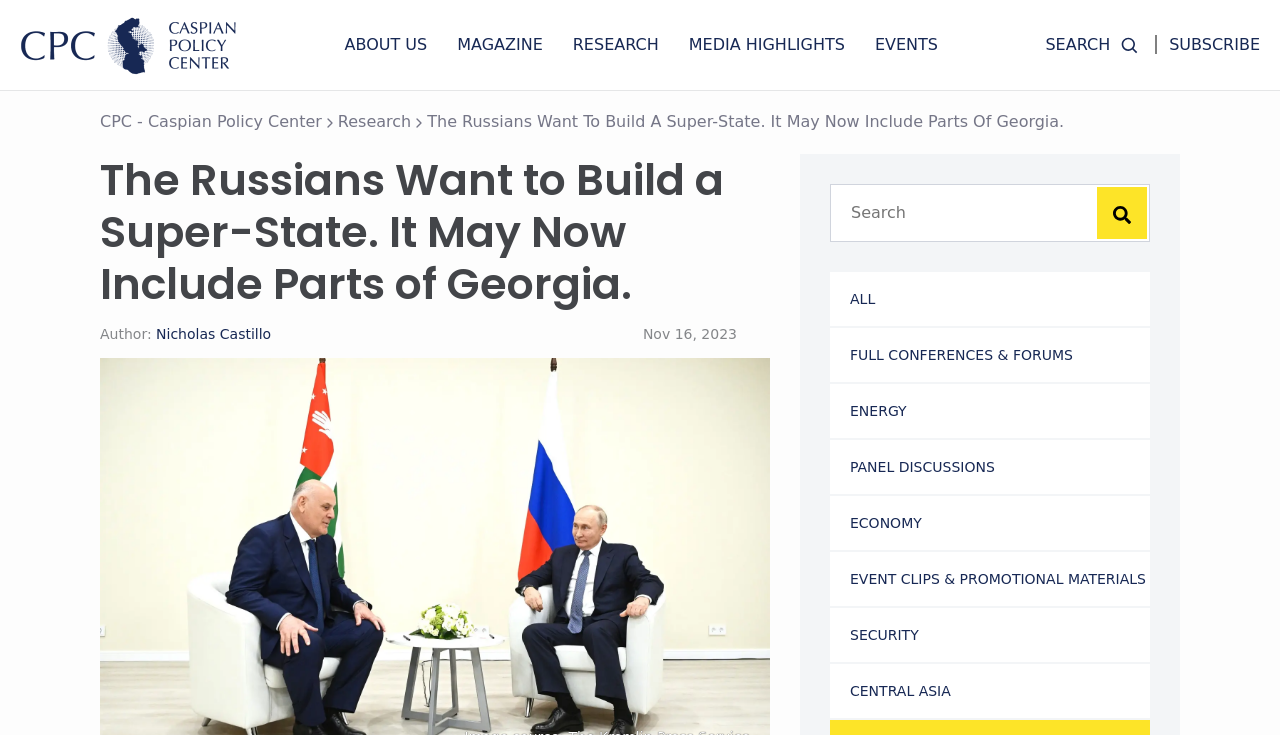Write an extensive caption that covers every aspect of the webpage.

The webpage appears to be an article page from the Caspian Policy Center (CPC) website. At the top left corner, there is a logo of CPC, accompanied by a navigation menu with links to "ABOUT US", "MAGAZINE", "RESEARCH", "MEDIA HIGHLIGHTS", and "EVENTS". On the top right corner, there are two buttons, "SEARCH" and "SUBSCRIBE", with a search icon and a subscribe icon, respectively.

Below the navigation menu, there is a title "The Russians Want to Build a Super-State. It May Now Include Parts of Georgia." in a large font, which is also the title of the article. The author's name, "Nicholas Castillo", and the publication date, "Nov 16, 2023", are displayed below the title.

On the right side of the page, there is a search box with a search button and a dropdown menu with various categories, including "ALL", "FULL CONFERENCES & FORUMS", "ENERGY", "PANEL DISCUSSIONS", "ECONOMY", "EVENT CLIPS & PROMOTIONAL MATERIALS", "SECURITY", and "CENTRAL ASIA".

The article content is not explicitly described in the accessibility tree, but it is likely to be a detailed discussion of the topic mentioned in the title, given the context of the webpage.